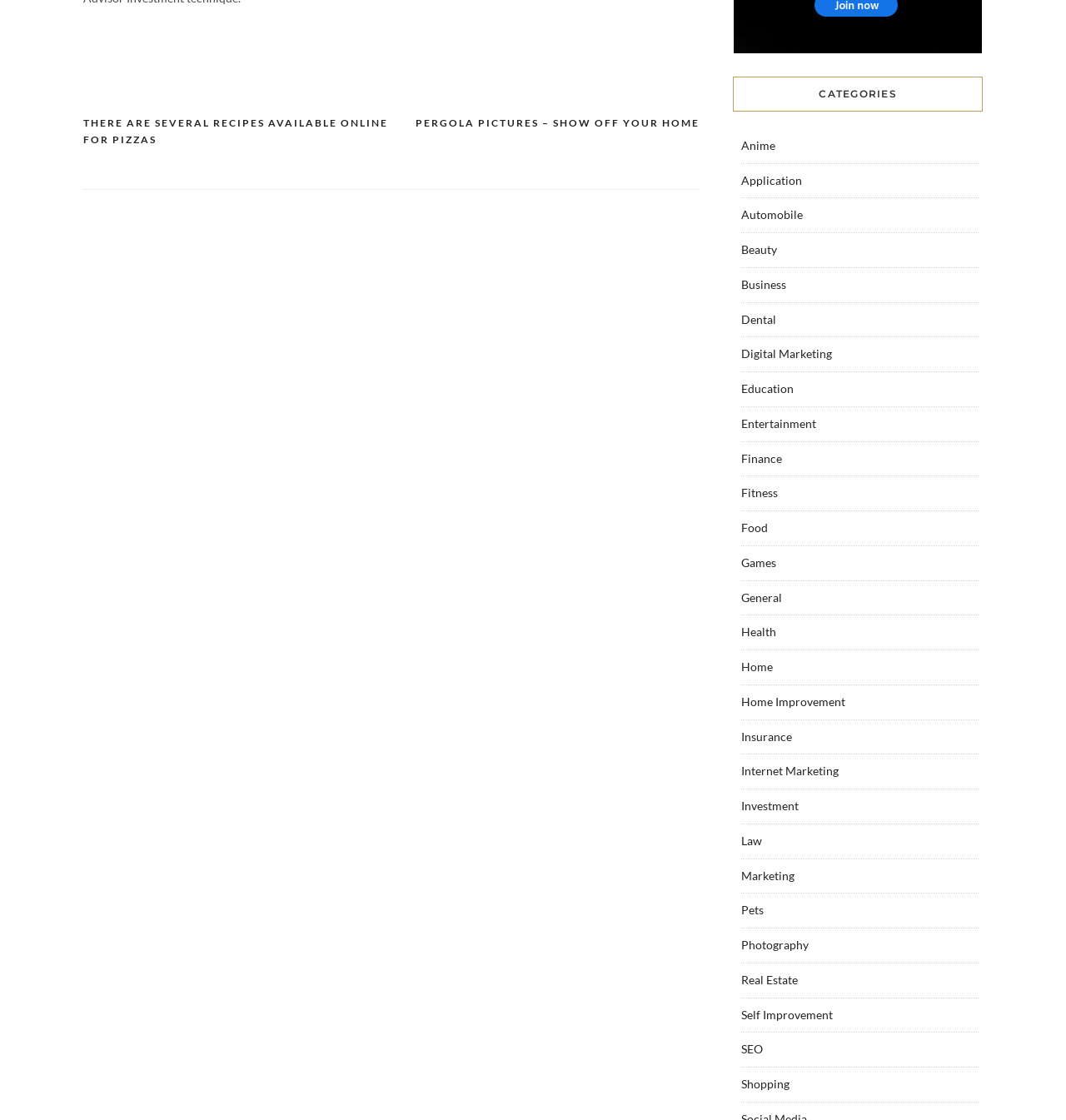Please analyze the image and provide a thorough answer to the question:
What is the title of the first post?

I found the heading 'Post navigation' under the 'Posts' navigation section, which suggests that it is the title of the first post.